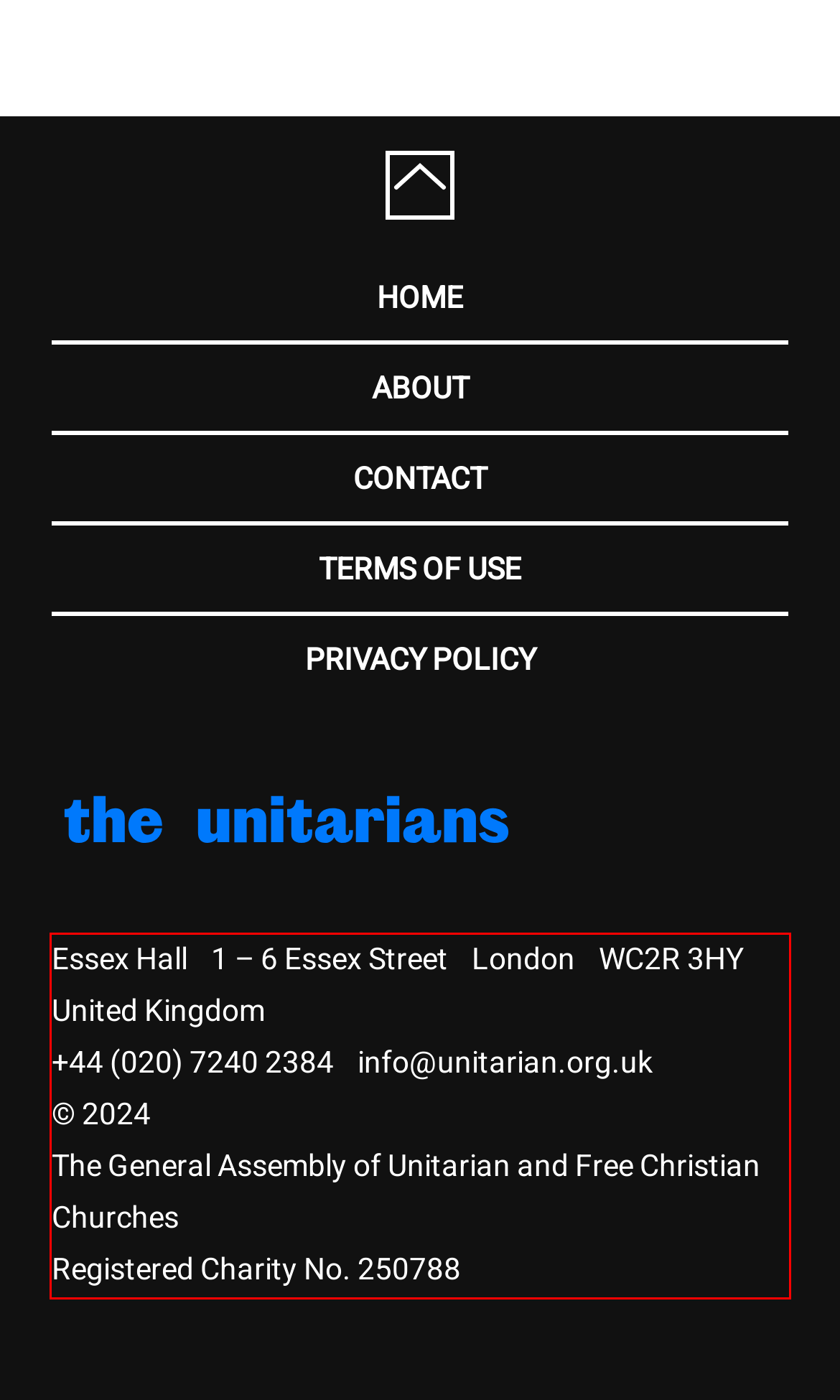Please examine the webpage screenshot containing a red bounding box and use OCR to recognize and output the text inside the red bounding box.

Essex Hall 1 – 6 Essex Street London WC2R 3HY United Kingdom +44 (020) 7240 2384 info@unitarian.org.uk © 2024 The General Assembly of Unitarian and Free Christian Churches Registered Charity No. 250788